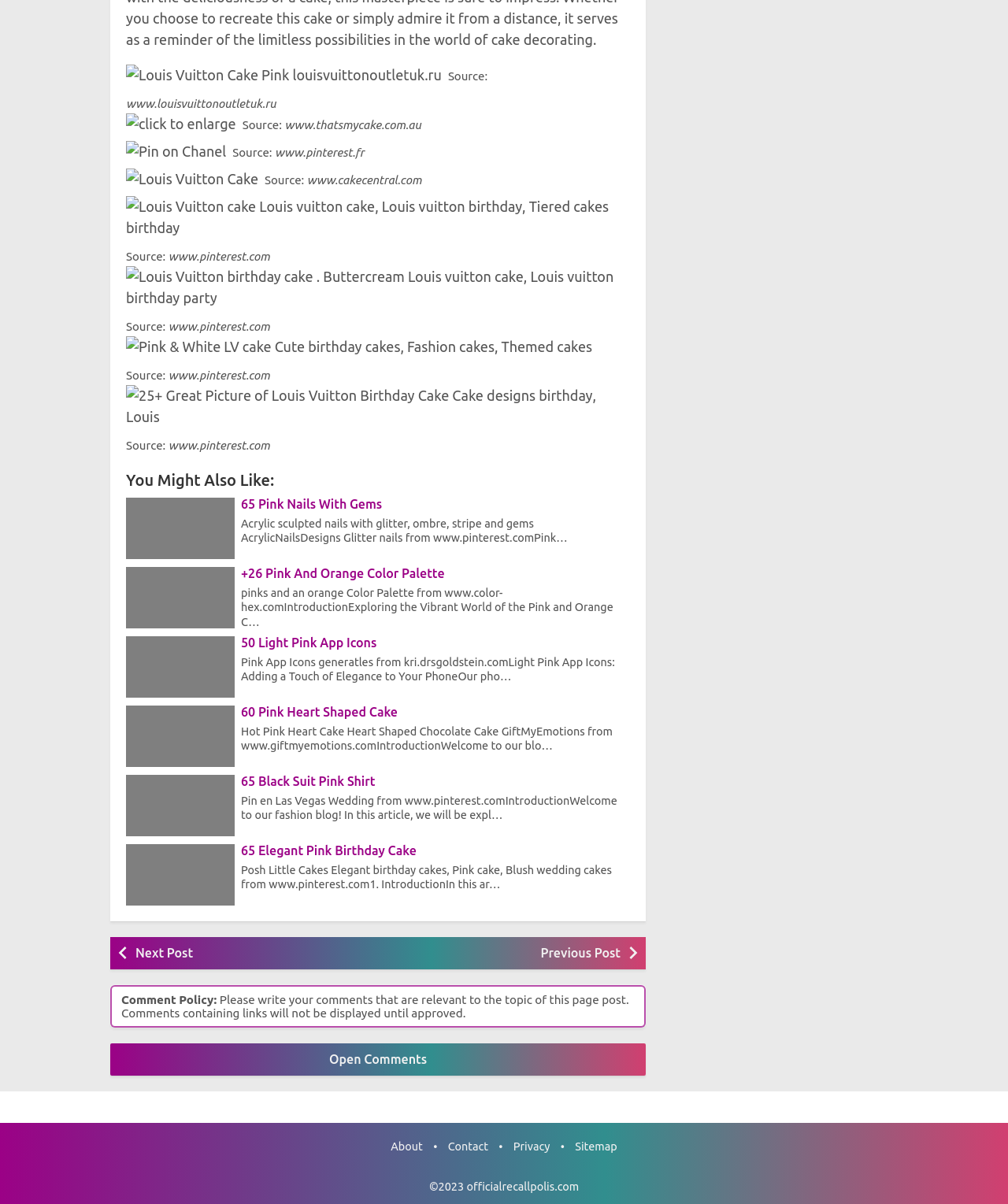Determine the bounding box coordinates for the area that should be clicked to carry out the following instruction: "Open Comments".

[0.109, 0.866, 0.641, 0.893]